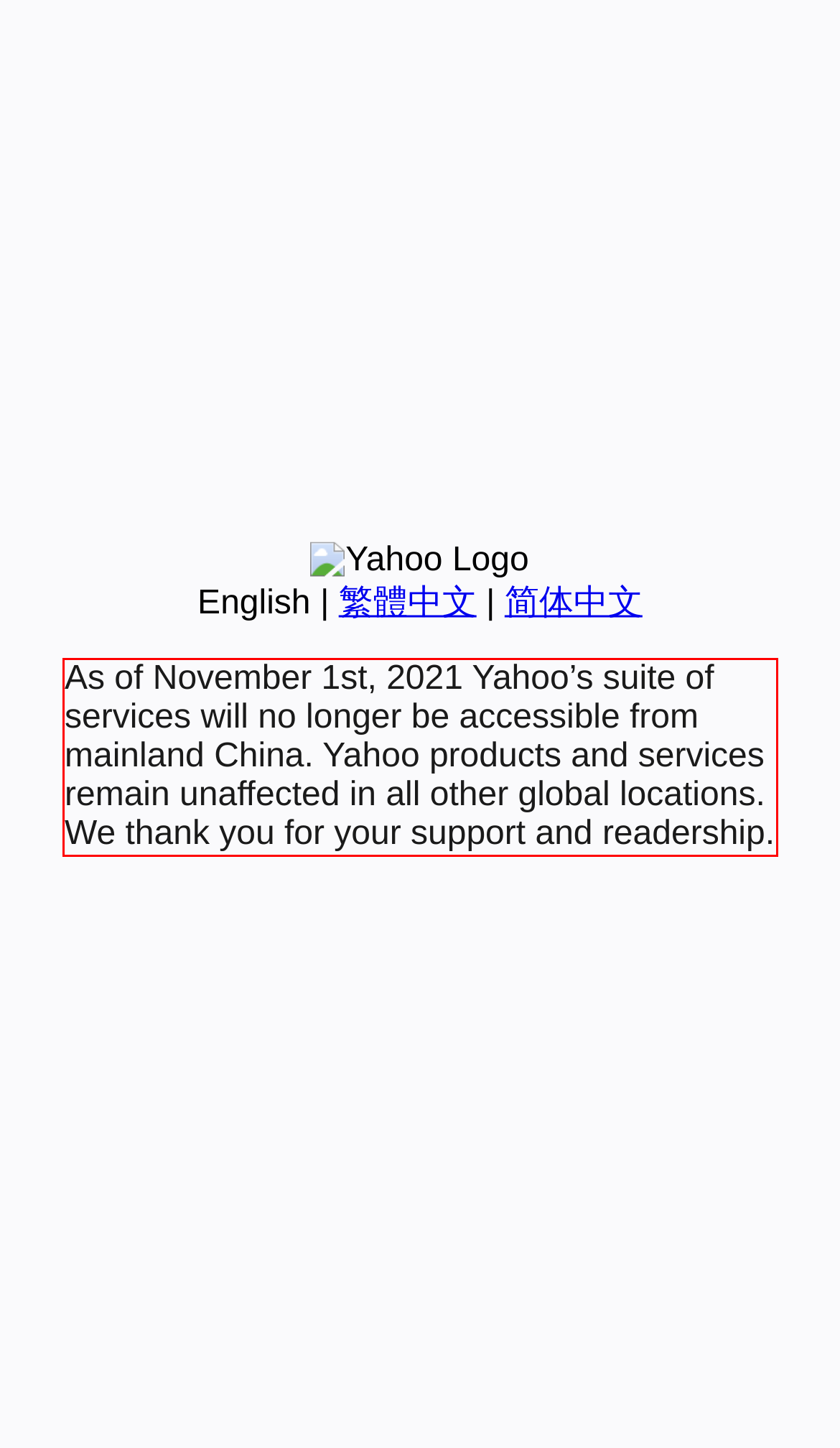Given the screenshot of a webpage, identify the red rectangle bounding box and recognize the text content inside it, generating the extracted text.

As of November 1st, 2021 Yahoo’s suite of services will no longer be accessible from mainland China. Yahoo products and services remain unaffected in all other global locations. We thank you for your support and readership.